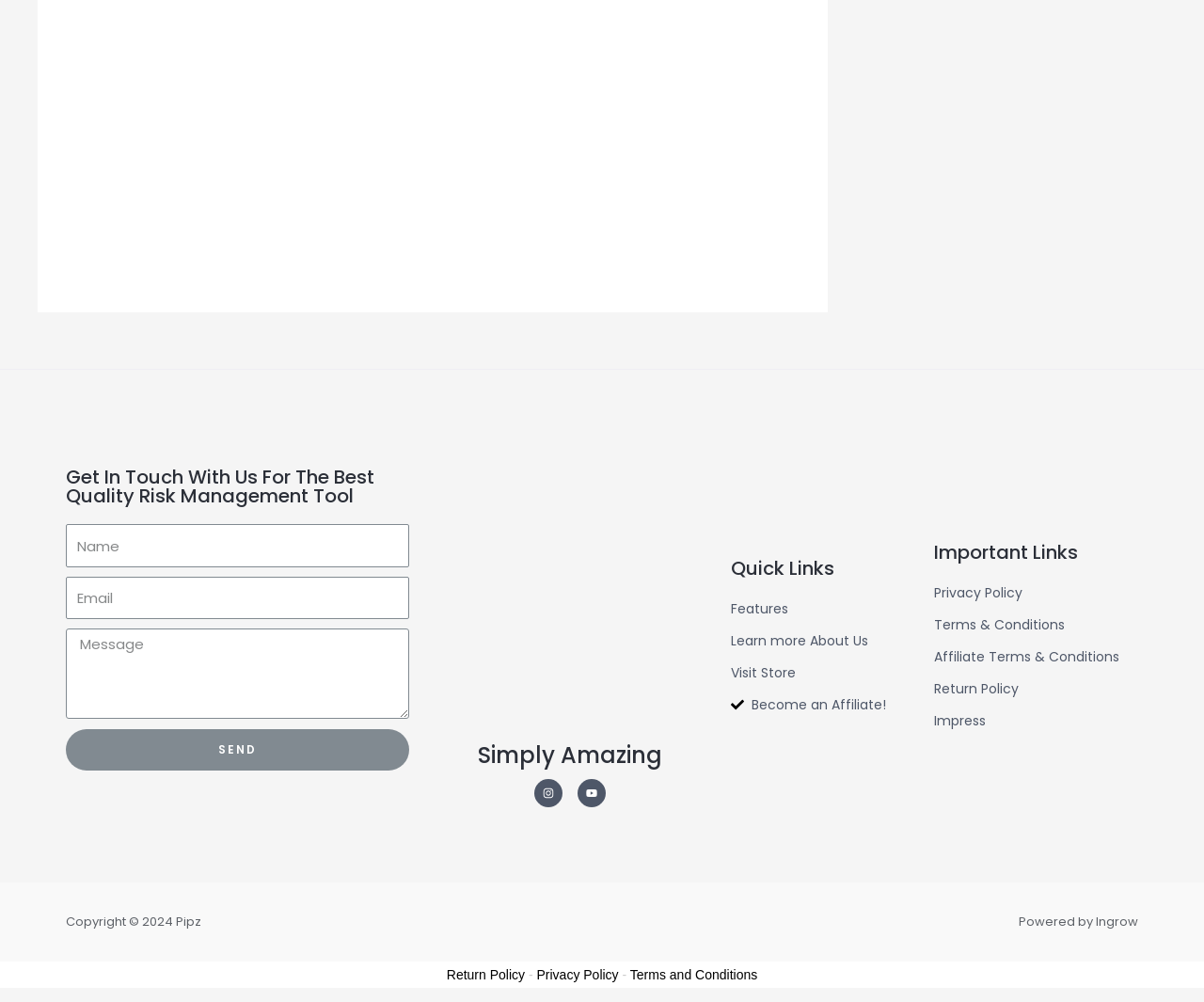What is the purpose of the form?
Examine the image closely and answer the question with as much detail as possible.

The form on the webpage has fields for name, email, and message, and a send button, which suggests that its purpose is to allow users to contact the website owner or administrator.